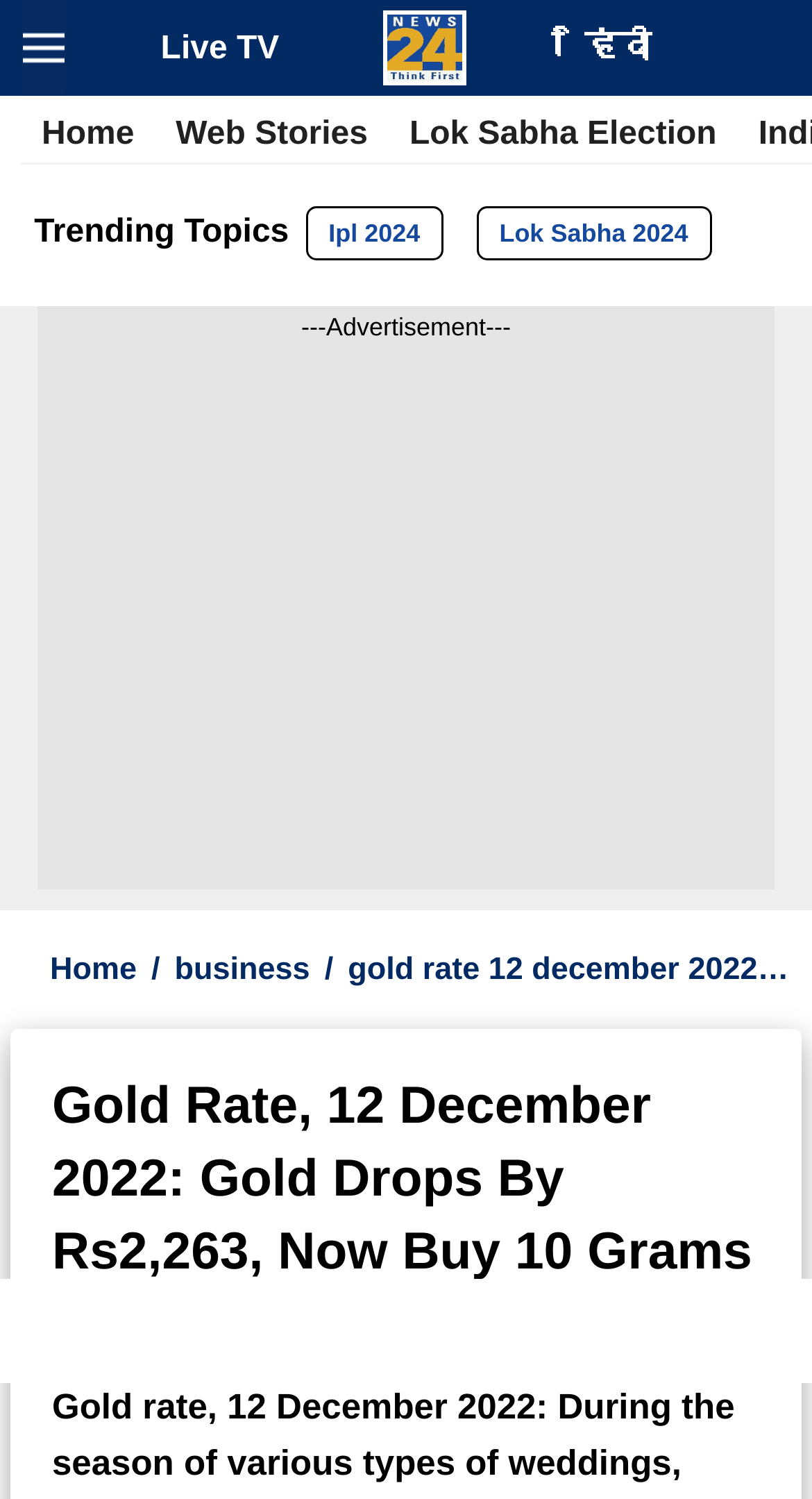Please provide a one-word or phrase answer to the question: 
What is the text on the top-left button?

Toggle navigation